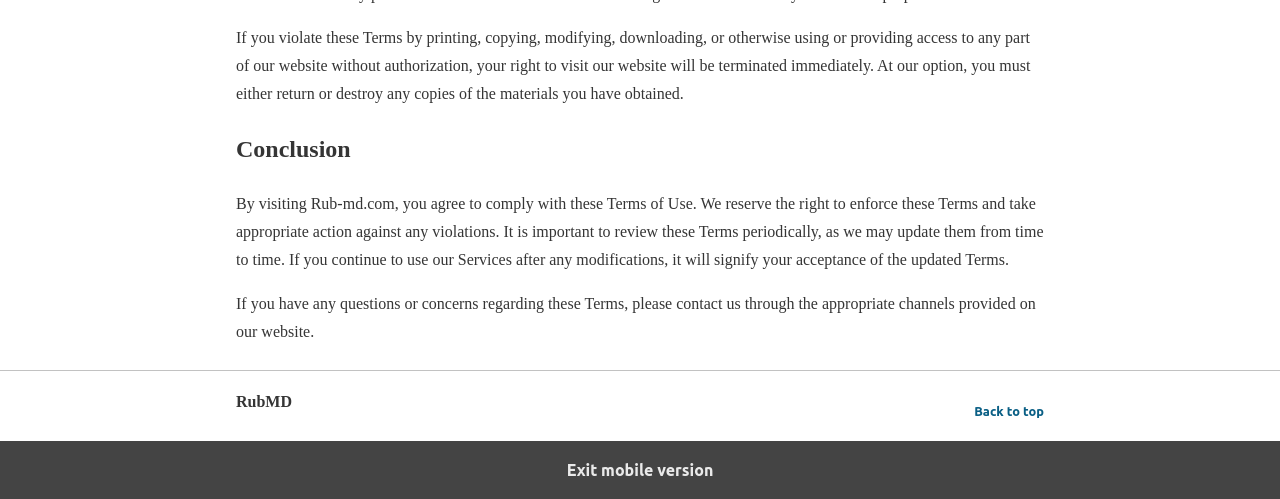Given the element description Back to top, predict the bounding box coordinates for the UI element in the webpage screenshot. The format should be (top-left x, top-left y, bottom-right x, bottom-right y), and the values should be between 0 and 1.

[0.761, 0.8, 0.816, 0.851]